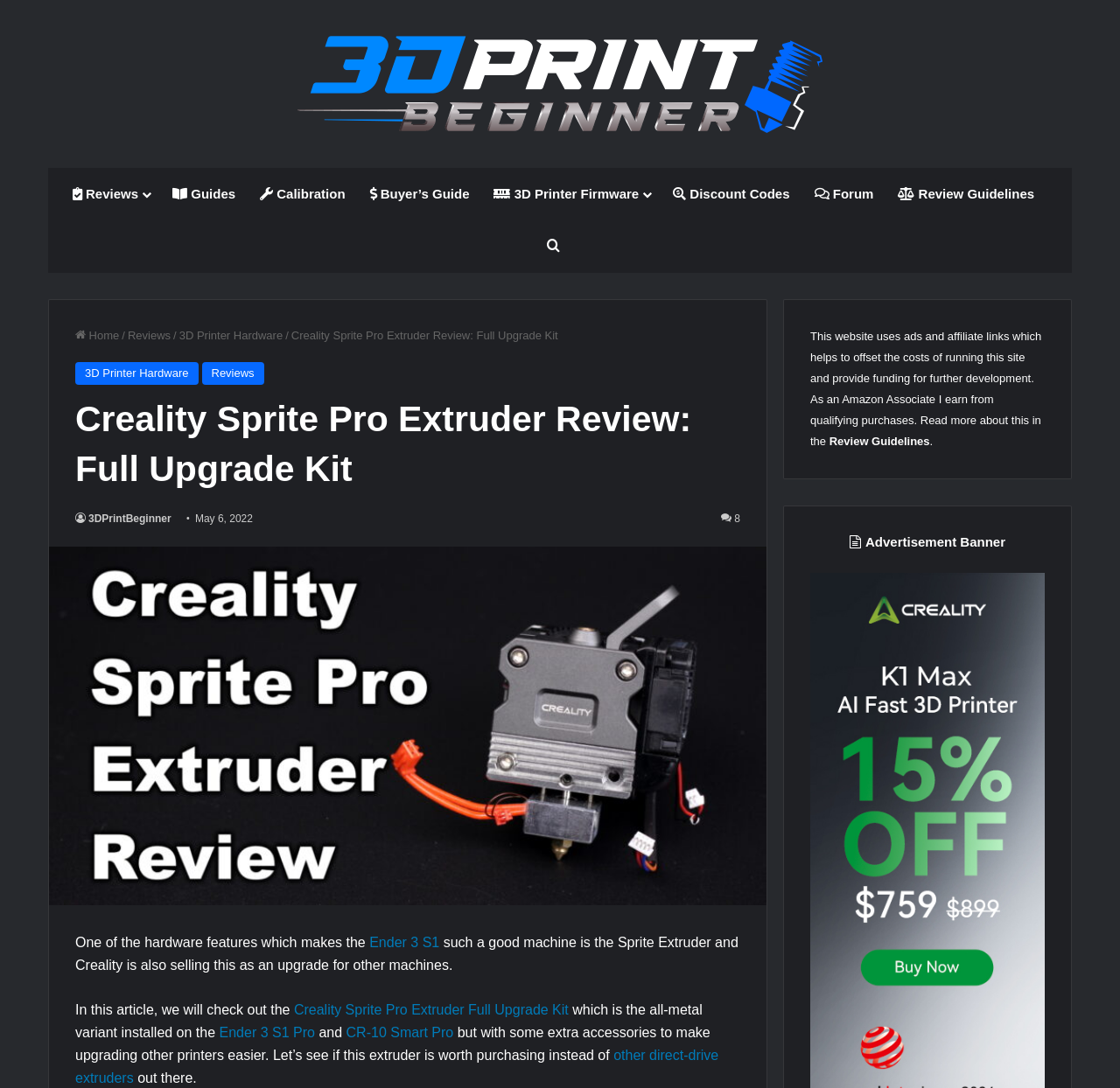What is the primary heading on this webpage?

Creality Sprite Pro Extruder Review: Full Upgrade Kit